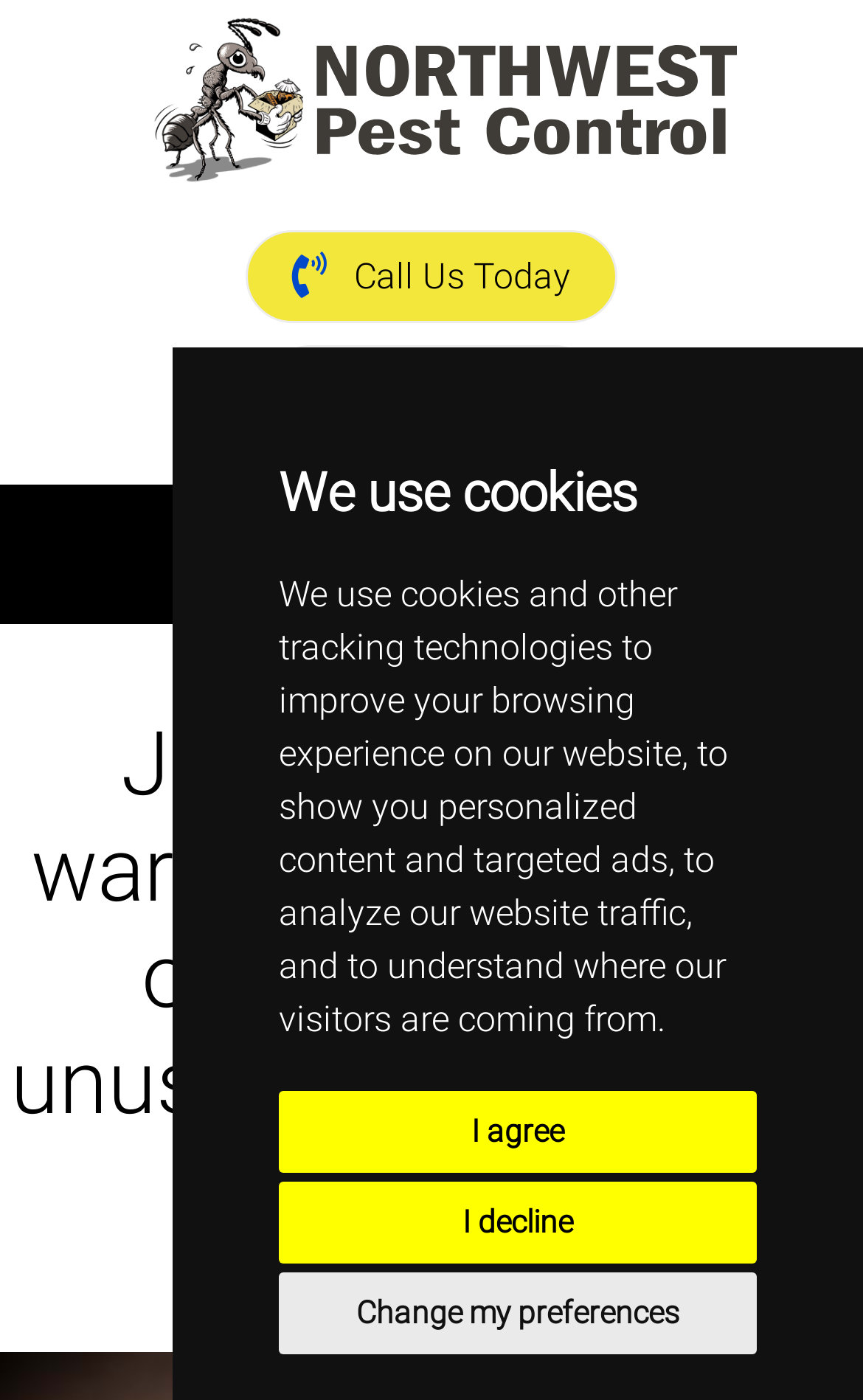Please reply to the following question with a single word or a short phrase:
What is the name of the logo on the top left?

Northwest Pest Logo